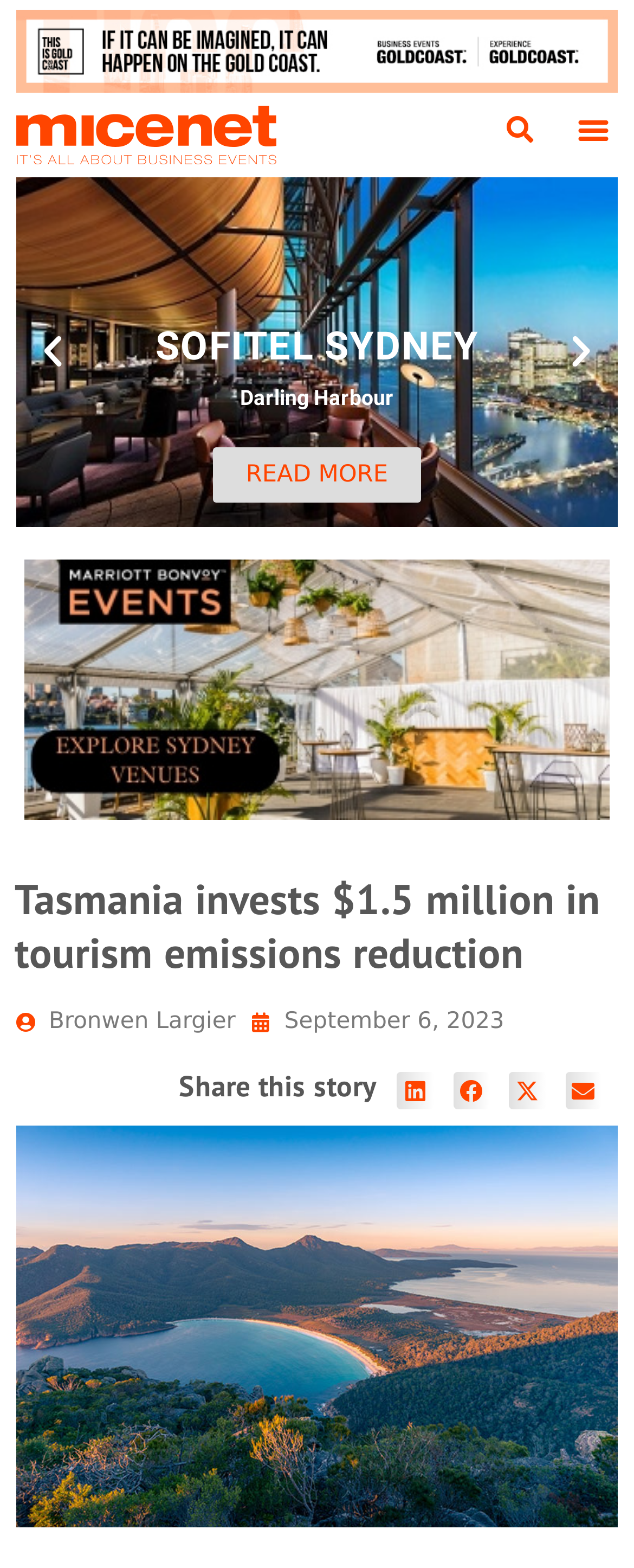Describe the webpage meticulously, covering all significant aspects.

The webpage is about the Tasmanian Government's announcement of a $1.5 million package to help the state's visitor economy lower its carbon emissions. 

At the top left corner, there is a micenet logo, accompanied by a search bar and a menu toggle button to the right. Below the logo, there is a horizontal banner with an image and a link to "SOFITEL SYDNEY Darling Harbour READ MORE". 

On the left side, there are navigation buttons for a slideshow, with a "Previous slide" button above a "Next slide" button. 

The main content of the webpage is a news article with a heading "Tasmania invests $1.5 million in tourism emissions reduction" in the middle of the page. Below the heading, there is a byline with the author's name "Bronwen Largier" and the date "September 6, 2023". 

Further down, there is a section with a heading "Share this story" and four social media sharing buttons for LinkedIn, Facebook, Twitter, and email. 

At the bottom of the page, there is a large image related to the news article, taking up the full width of the page.